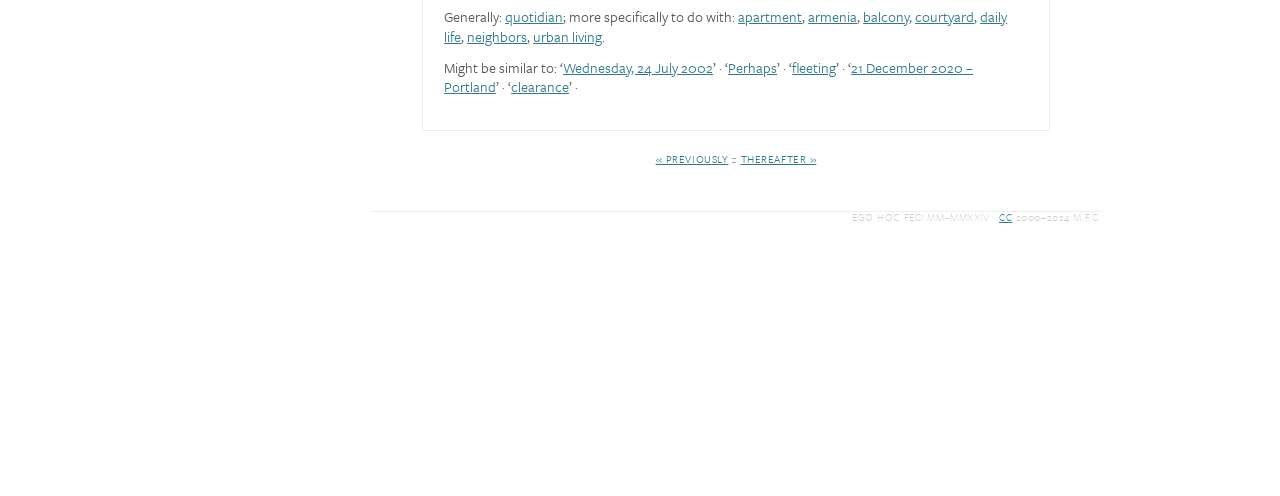Pinpoint the bounding box coordinates of the area that must be clicked to complete this instruction: "go to PREVIOUSLY".

[0.512, 0.305, 0.569, 0.337]